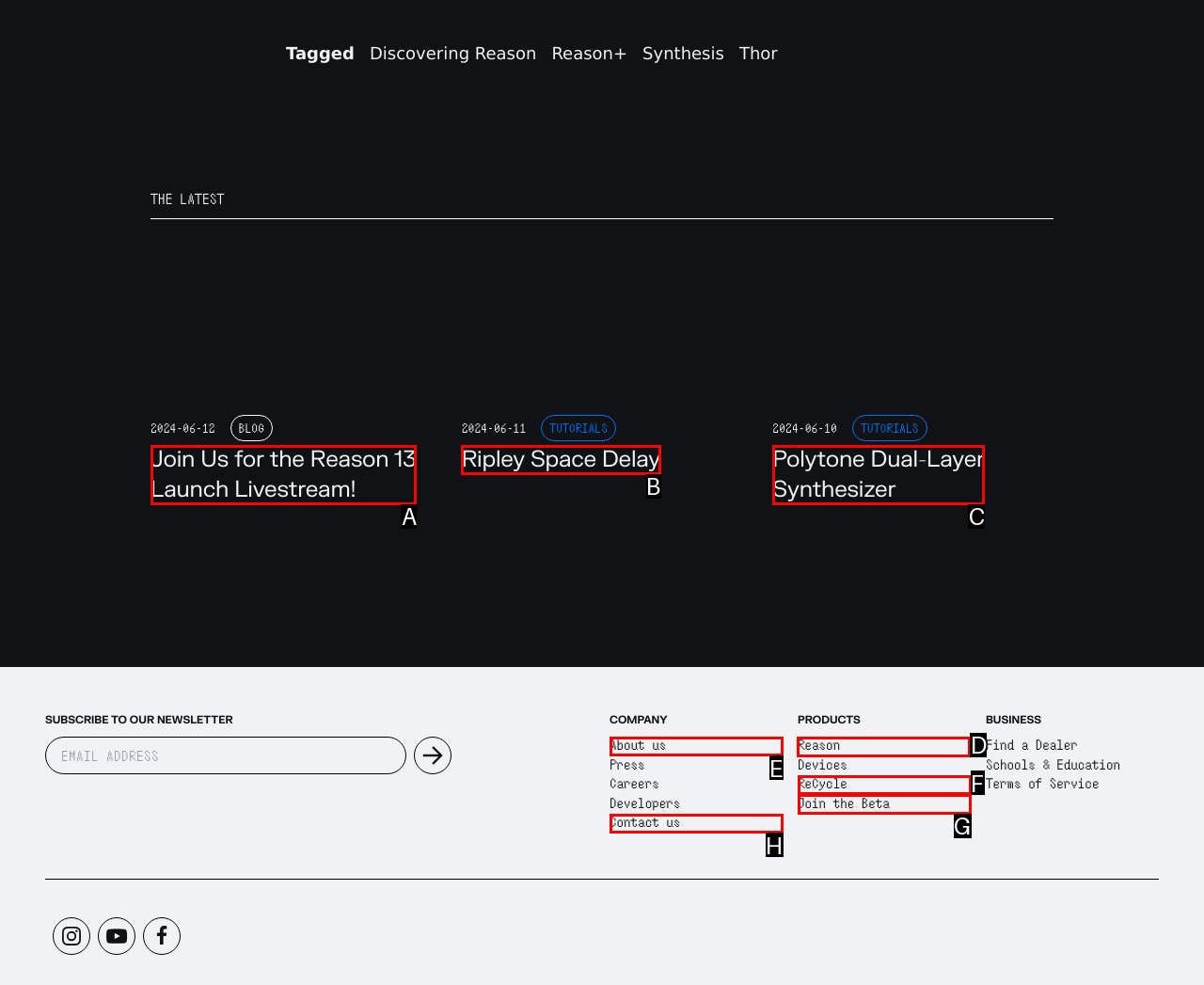Select the appropriate HTML element to click for the following task: Open menu
Answer with the letter of the selected option from the given choices directly.

None